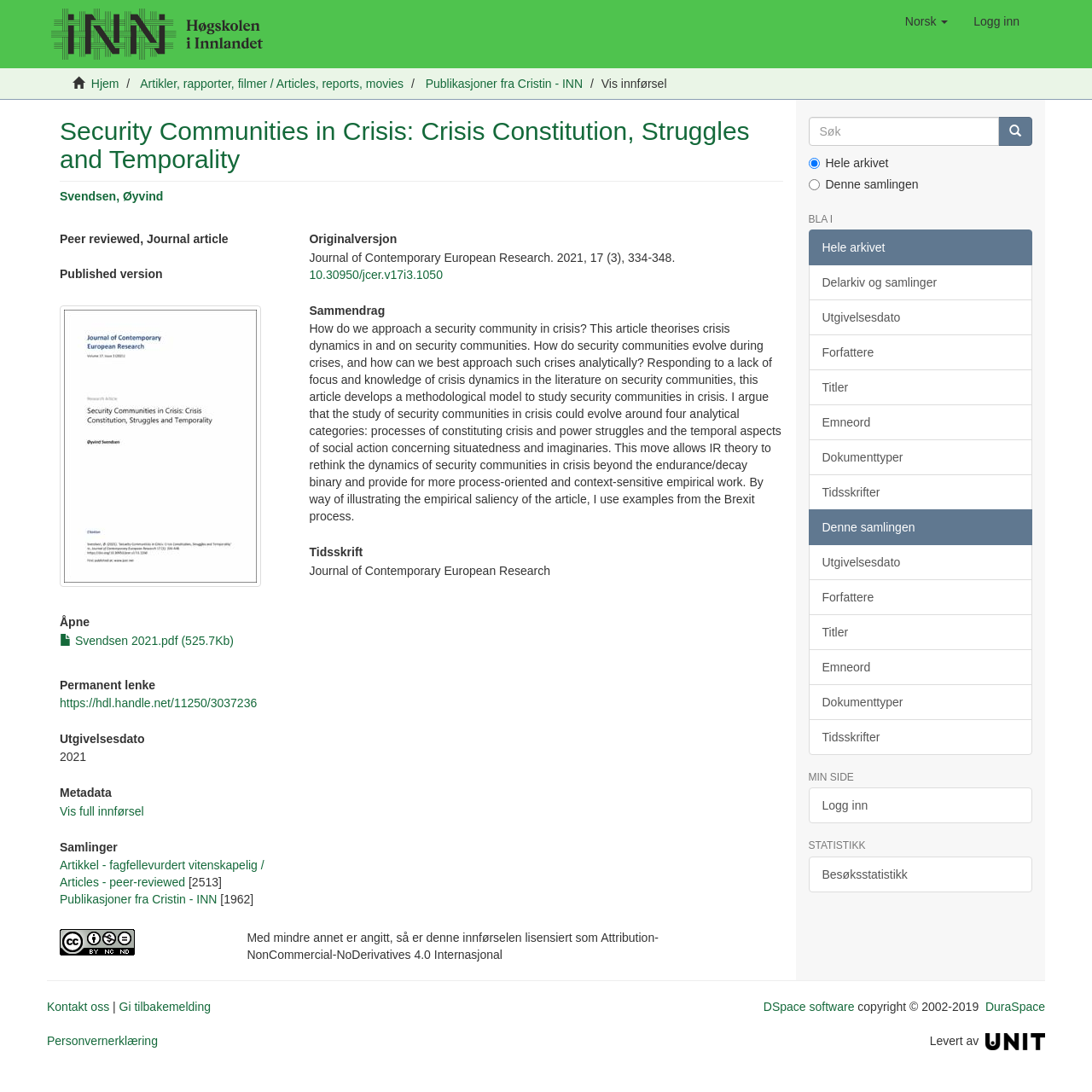What is the file size of the PDF?
Based on the image, give a one-word or short phrase answer.

525.7Kb